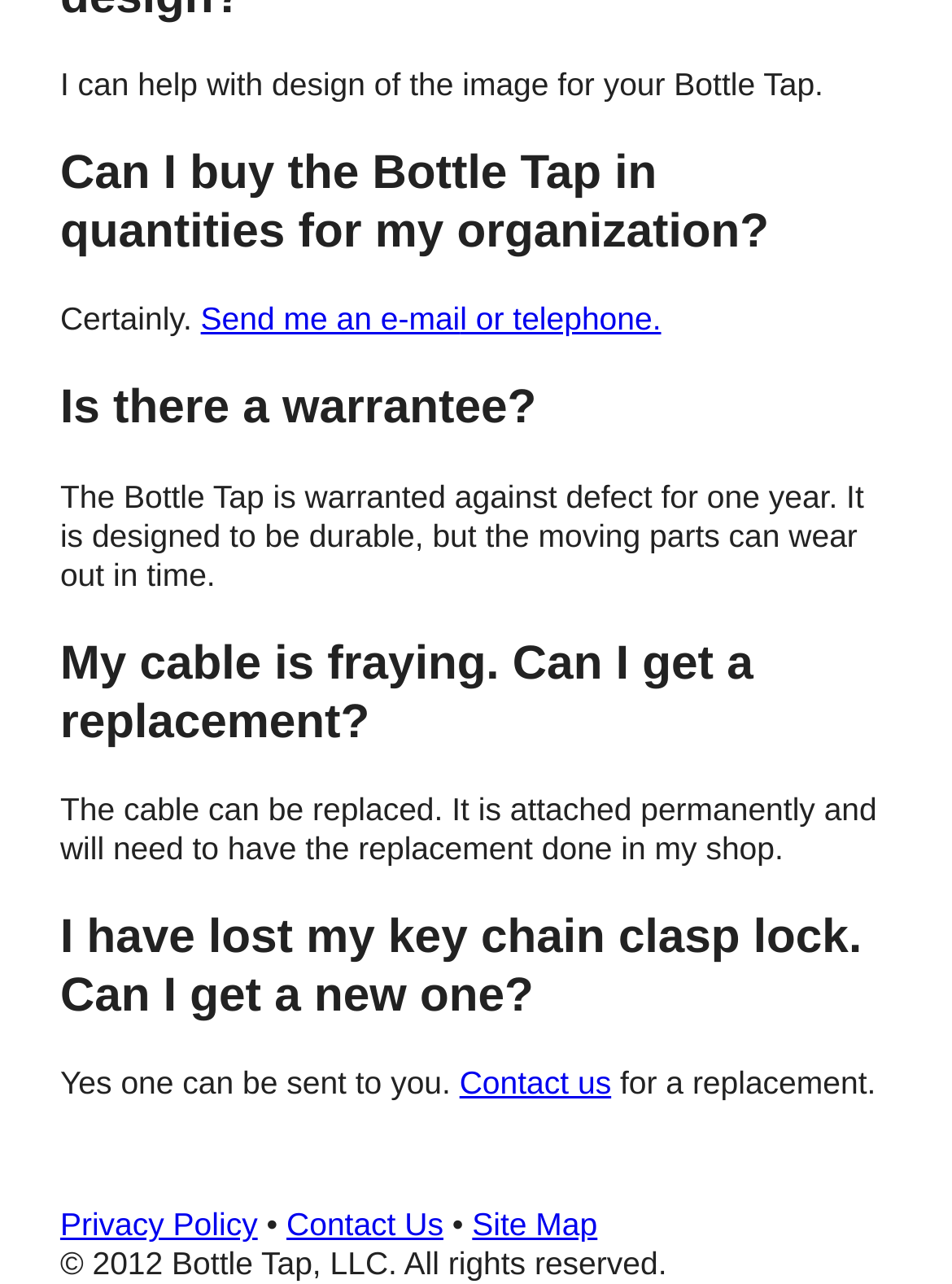Answer succinctly with a single word or phrase:
What is the purpose of the design service?

image for Bottle Tap